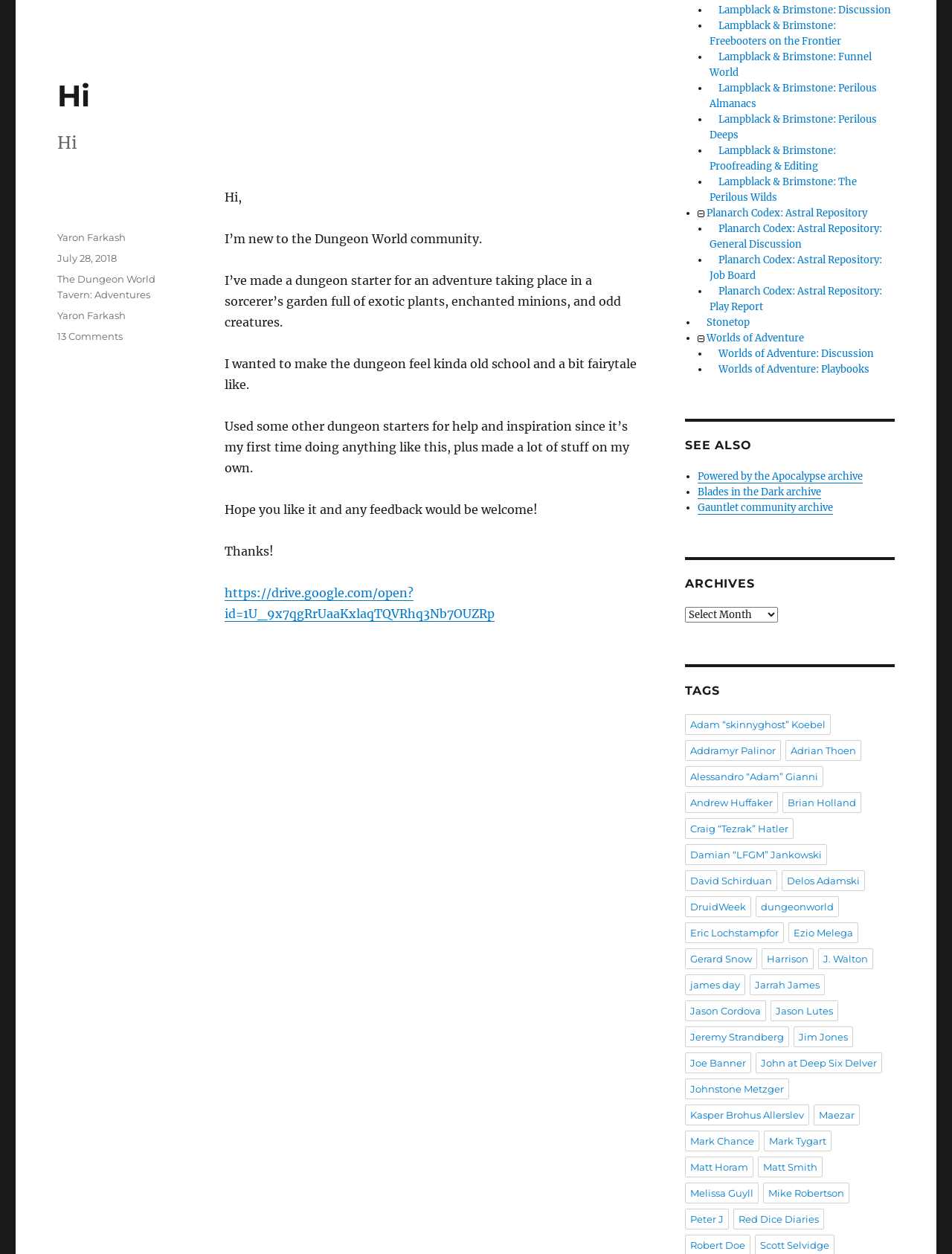Predict the bounding box of the UI element that fits this description: "Damian “LFGM” Jankowski".

[0.72, 0.673, 0.869, 0.69]